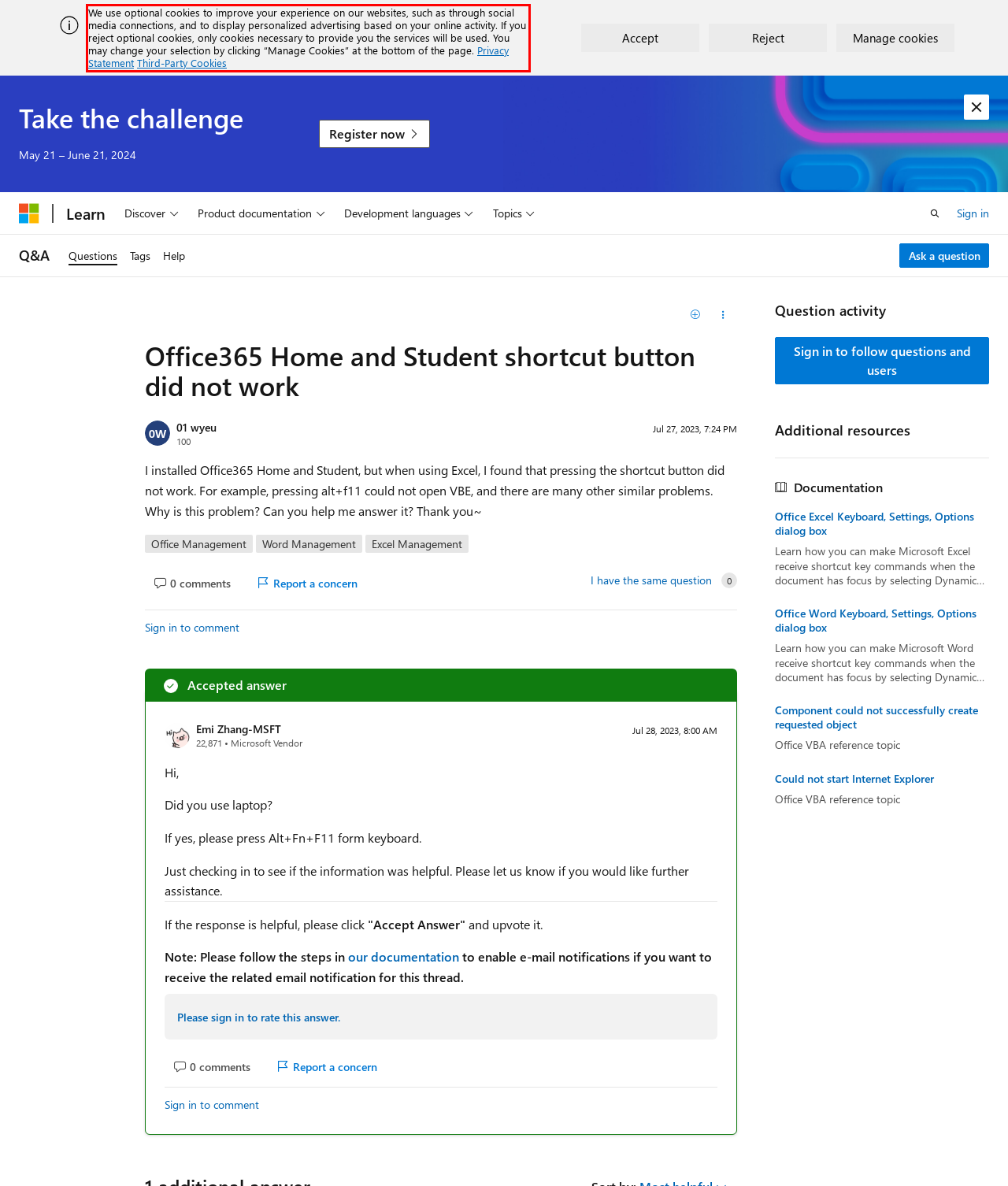Observe the screenshot of the webpage that includes a red rectangle bounding box. Conduct OCR on the content inside this red bounding box and generate the text.

We use optional cookies to improve your experience on our websites, such as through social media connections, and to display personalized advertising based on your online activity. If you reject optional cookies, only cookies necessary to provide you the services will be used. You may change your selection by clicking “Manage Cookies” at the bottom of the page. Privacy Statement Third-Party Cookies